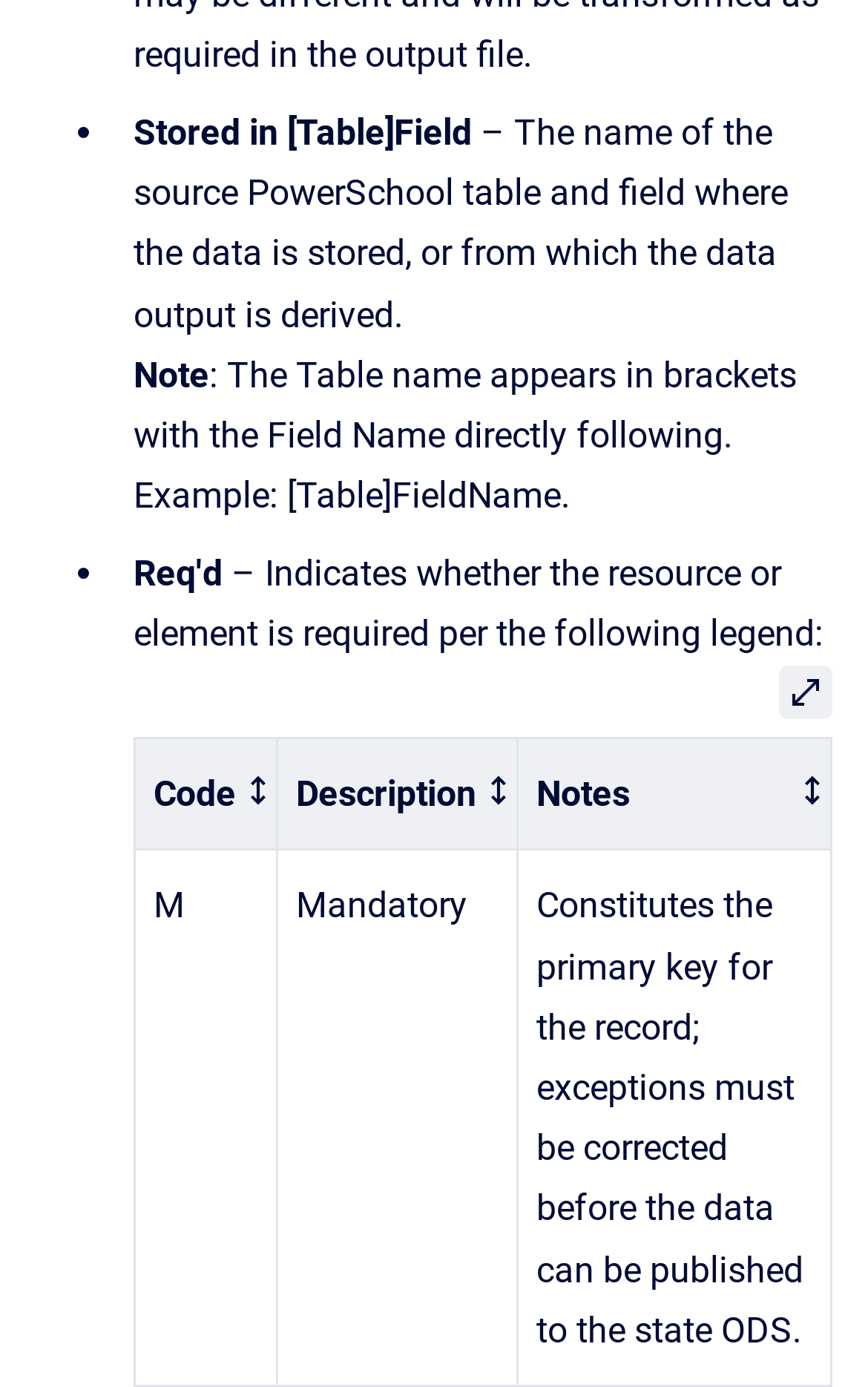Respond to the question below with a concise word or phrase:
How many columns are in the table?

Three